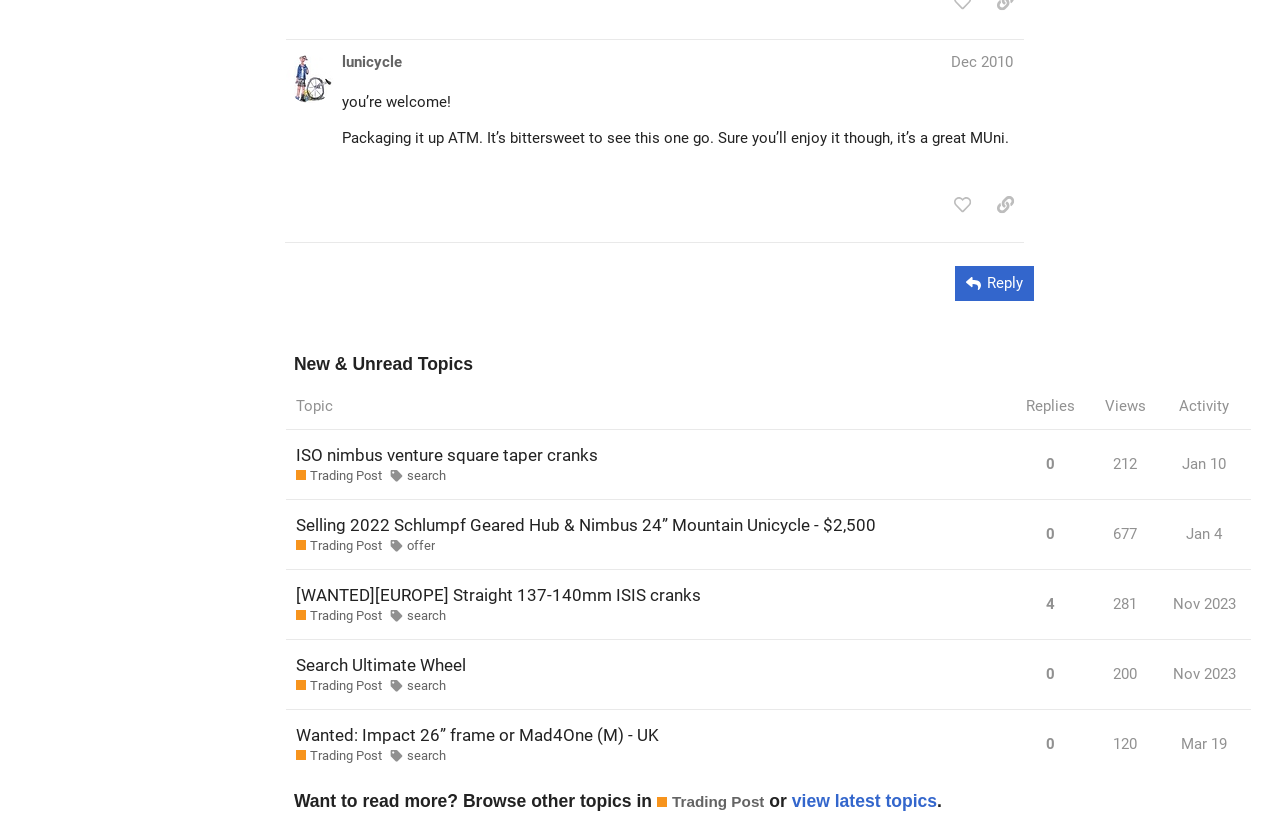Find the bounding box coordinates of the element I should click to carry out the following instruction: "Copy a link to this post to clipboard".

[0.771, 0.225, 0.8, 0.266]